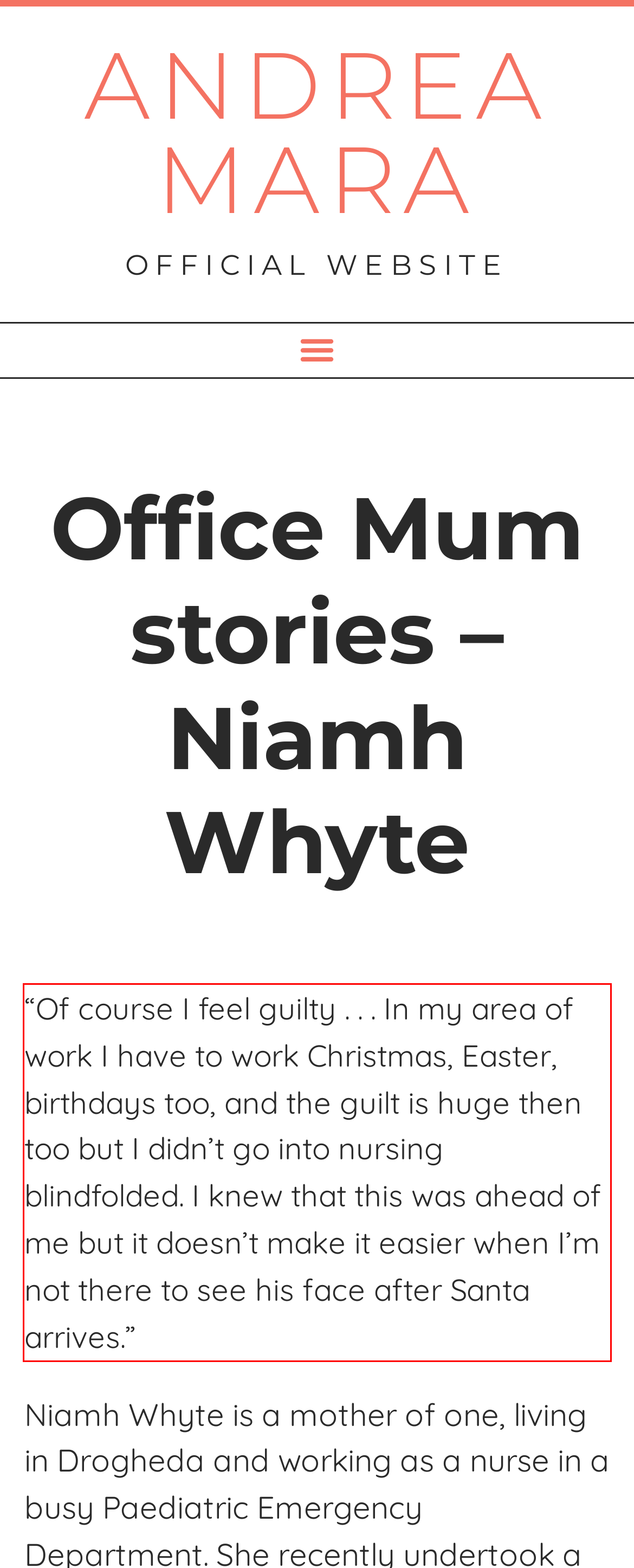With the given screenshot of a webpage, locate the red rectangle bounding box and extract the text content using OCR.

“Of course I feel guilty . . . In my area of work I have to work Christmas, Easter, birthdays too, and the guilt is huge then too but I didn’t go into nursing blindfolded. I knew that this was ahead of me but it doesn’t make it easier when I’m not there to see his face after Santa arrives.”